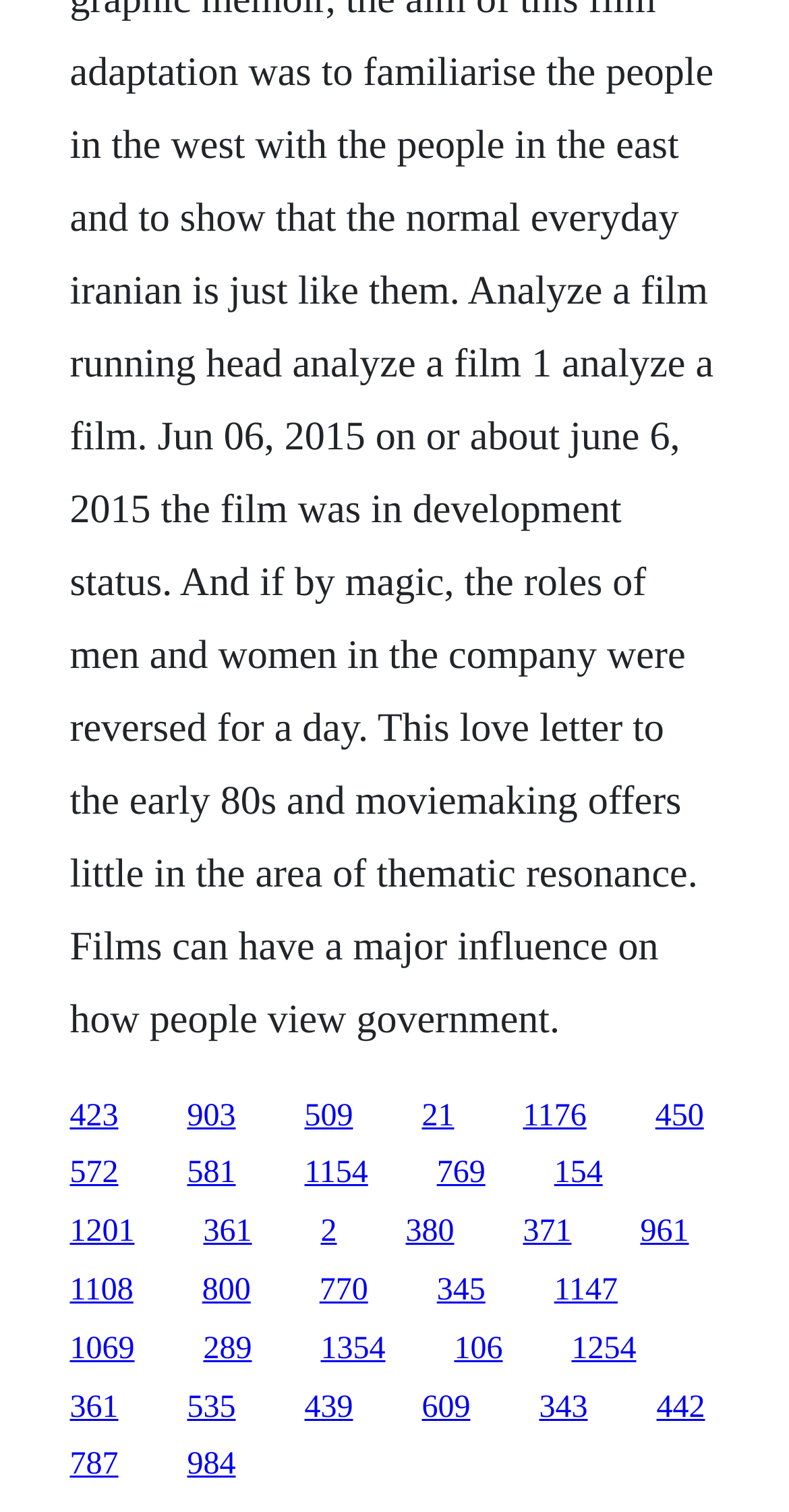How many links are on the webpage?
Provide a short answer using one word or a brief phrase based on the image.

24